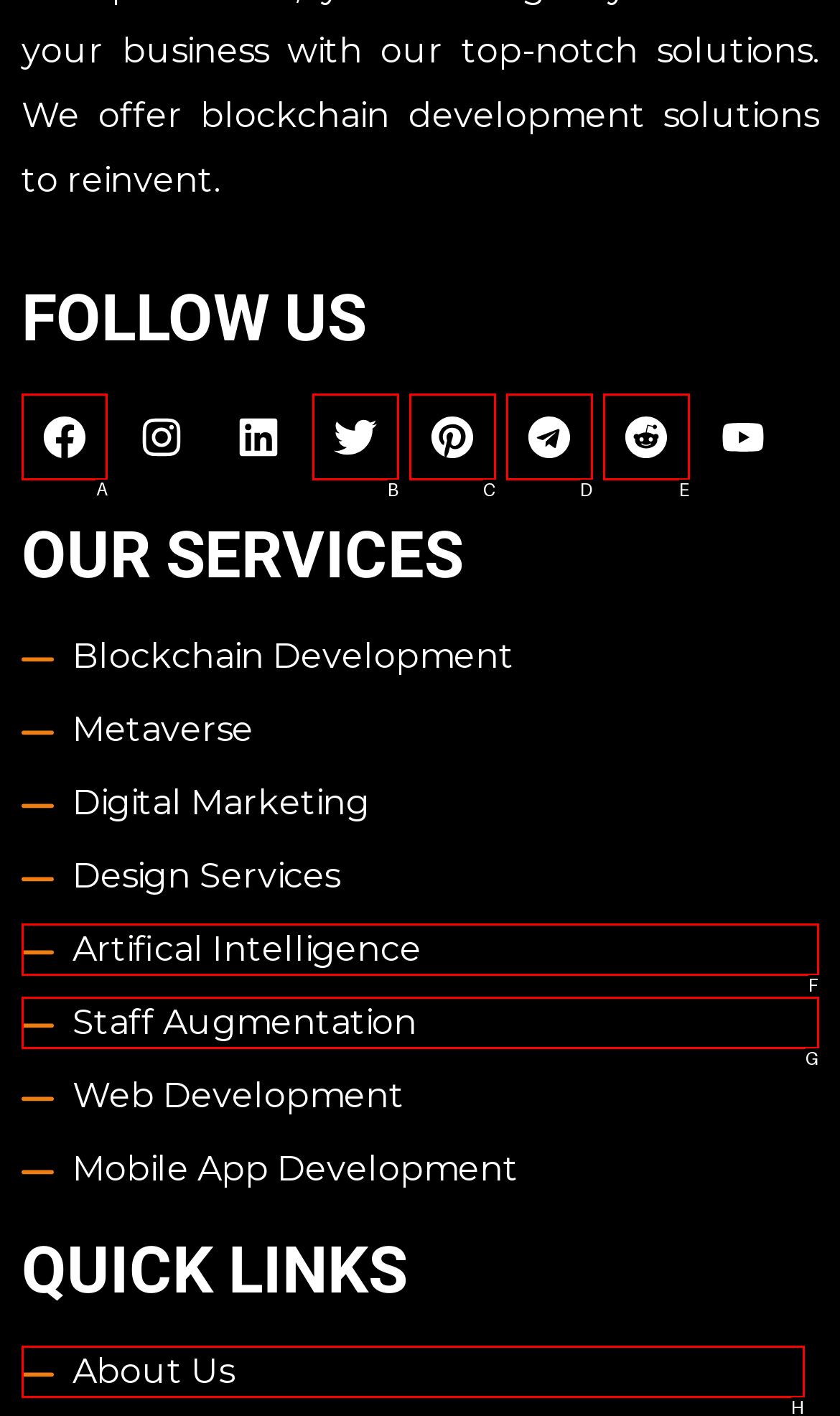Select the UI element that should be clicked to execute the following task: Follow us on Facebook
Provide the letter of the correct choice from the given options.

A